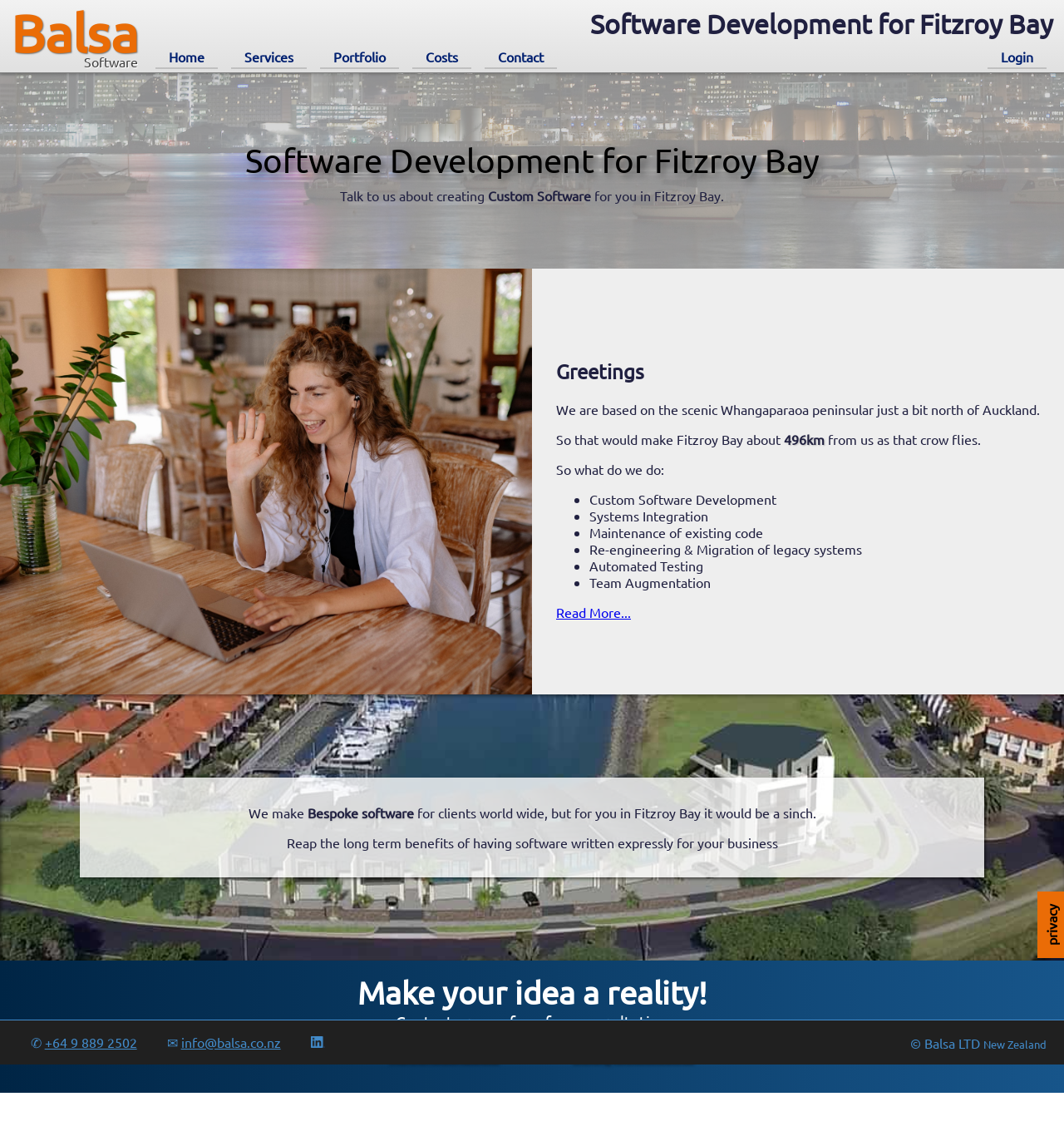Please determine the heading text of this webpage.

 Software Development for Fitzroy Bay